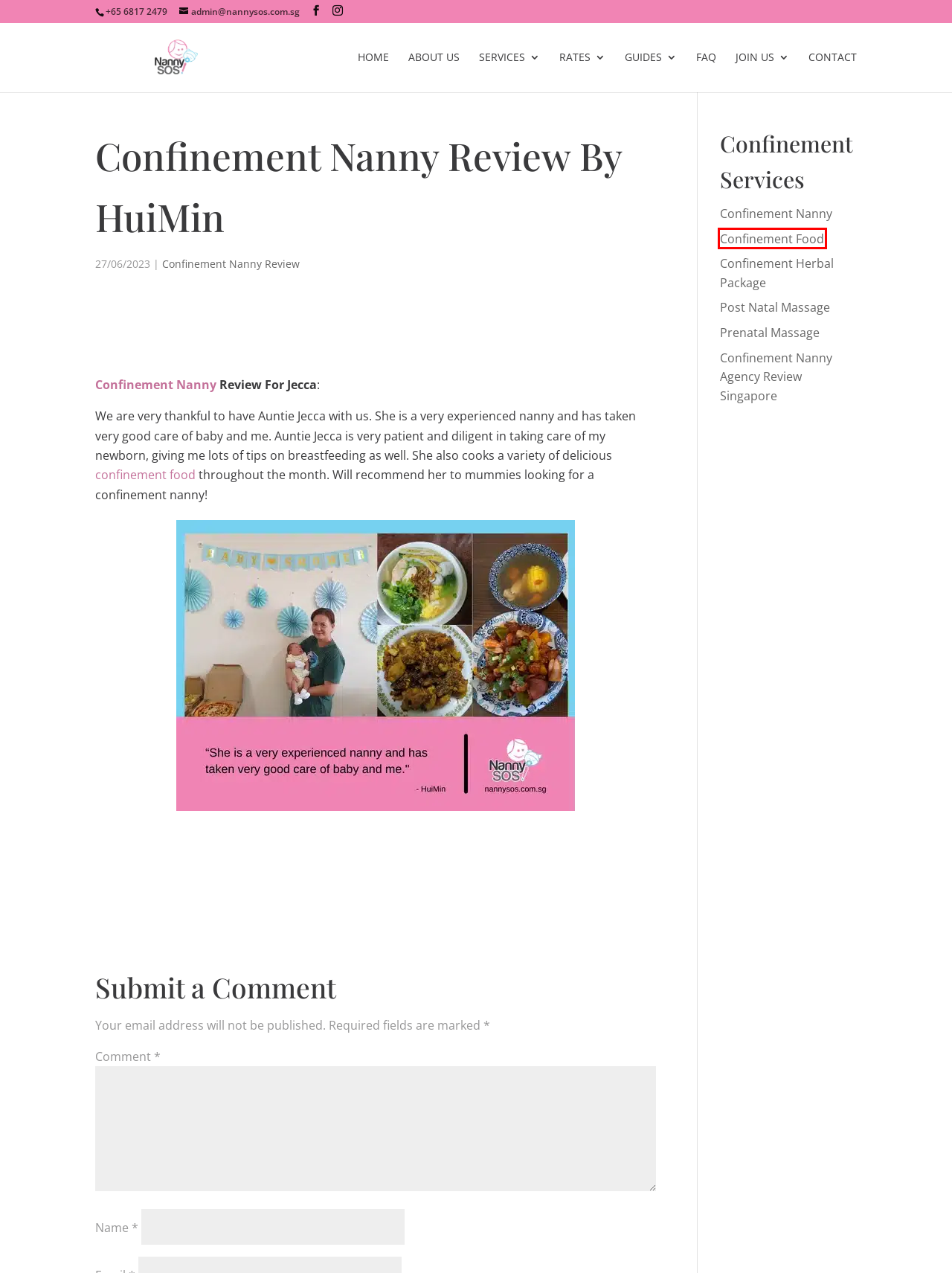You are looking at a screenshot of a webpage with a red bounding box around an element. Determine the best matching webpage description for the new webpage resulting from clicking the element in the red bounding box. Here are the descriptions:
A. Confinement Nanny Singapore | NannySOS
B. Confinement Food Catering Singapore | NannySOS
C. Prenatal Massage Singapore
D. Confinement Herbal Package Singapore | NannySOS
E. Confinement Nanny Agency Review Singapore | NannySOS
F. Post Natal Massage Singapore | NannySOS
G. Confinement Nanny Review
H. FAQ

B